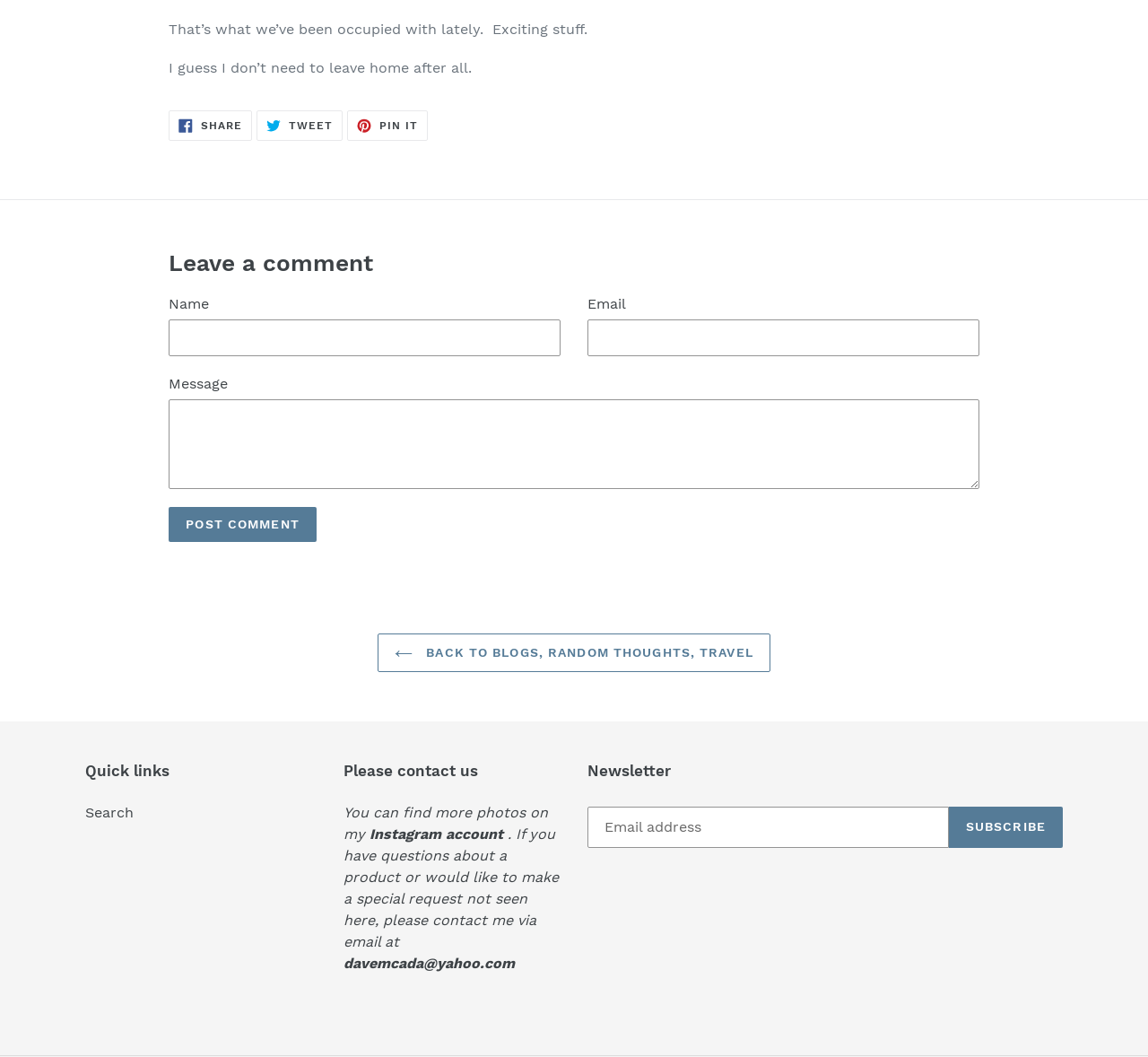What is the purpose of the 'Leave a comment' section?
Please use the image to provide an in-depth answer to the question.

The 'Leave a comment' section provides a form with fields for 'Name', 'Email', and 'Message', which suggests that users can leave a comment on the blog post by filling out this form.